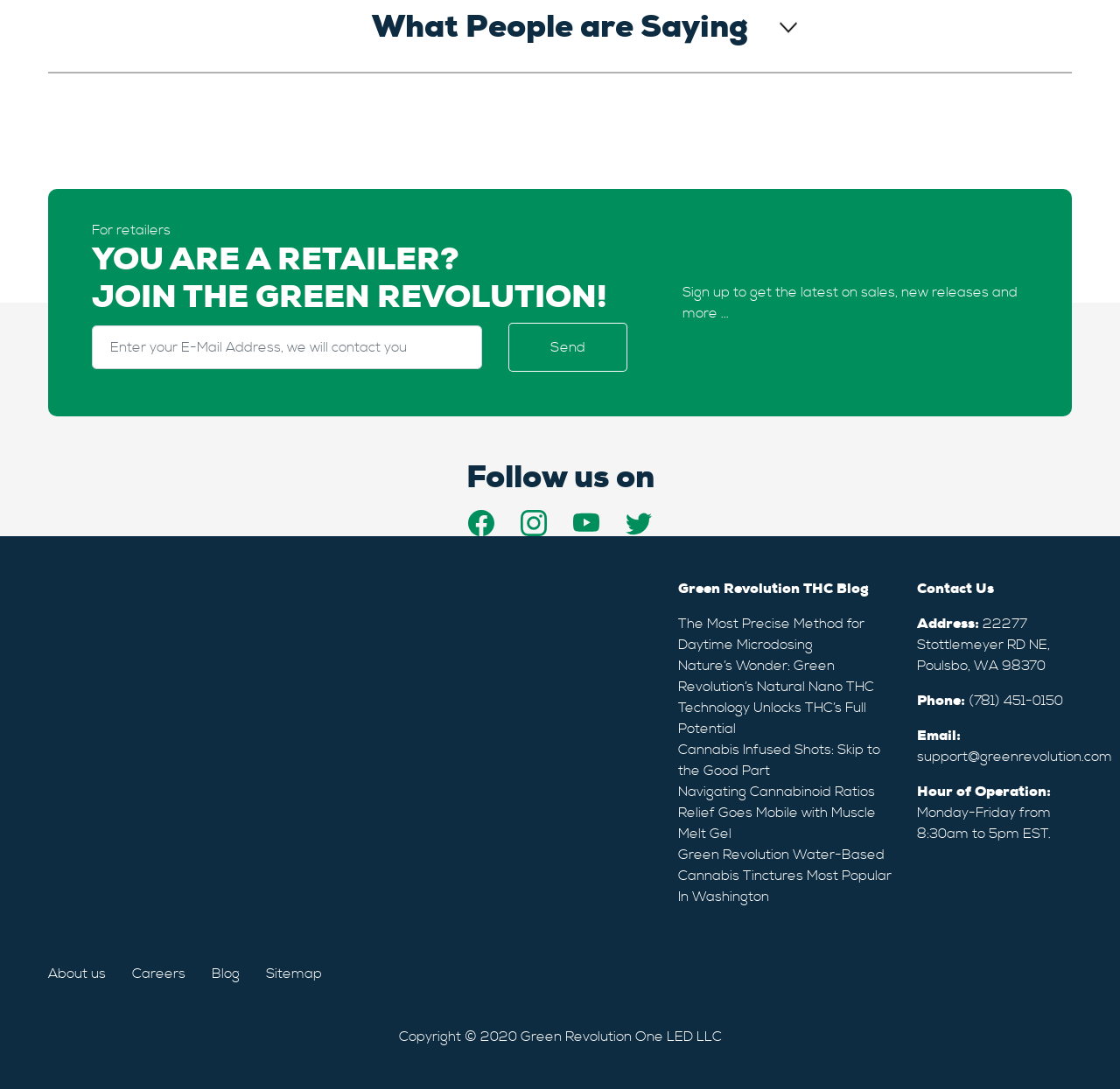How many blog posts are listed on the webpage?
Provide a detailed answer to the question, using the image to inform your response.

The webpage lists 6 blog post links, which are 'The Most Precise Method for Daytime Microdosing', 'Nature’s Wonder: Green Revolution’s Natural Nano THC Technology Unlocks THC’s Full Potential', 'Cannabis Infused Shots: Skip to the Good Part', 'Navigating Cannabinoid Ratios', 'Relief Goes Mobile with Muscle Melt Gel', and 'Green Revolution Water-Based Cannabis Tinctures Most Popular In Washington'. These links are located in the middle section of the webpage.